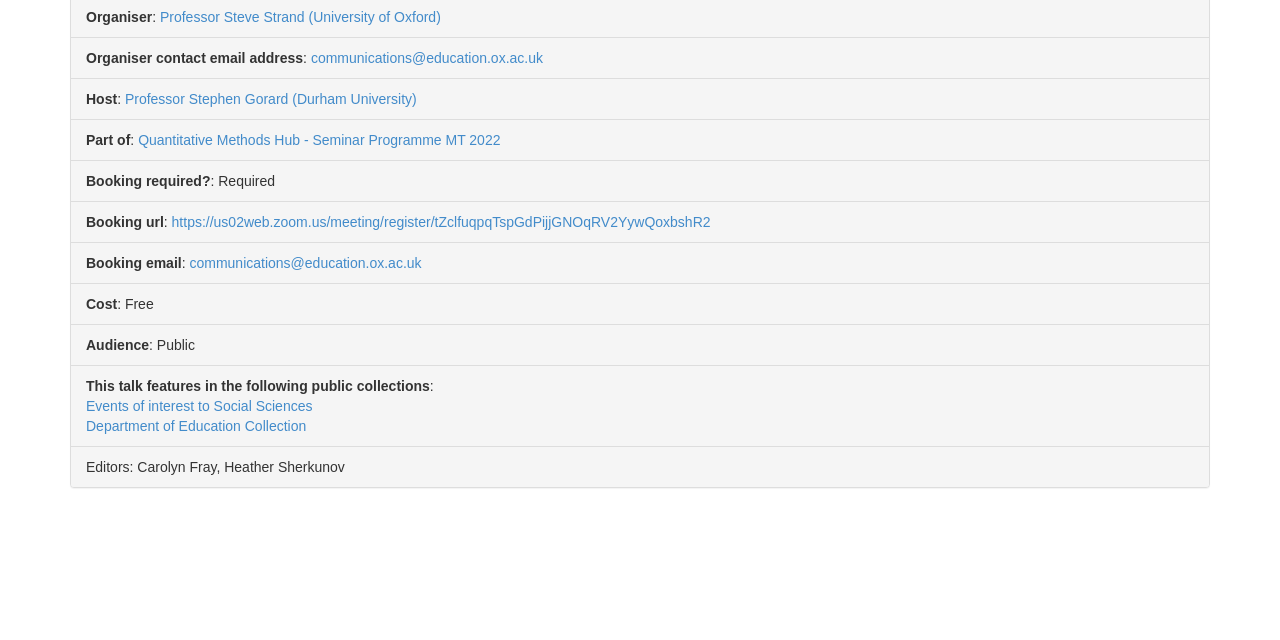Determine the bounding box coordinates of the UI element described below. Use the format (top-left x, top-left y, bottom-right x, bottom-right y) with floating point numbers between 0 and 1: Professor Stephen Gorard (Durham University)

[0.098, 0.142, 0.326, 0.167]